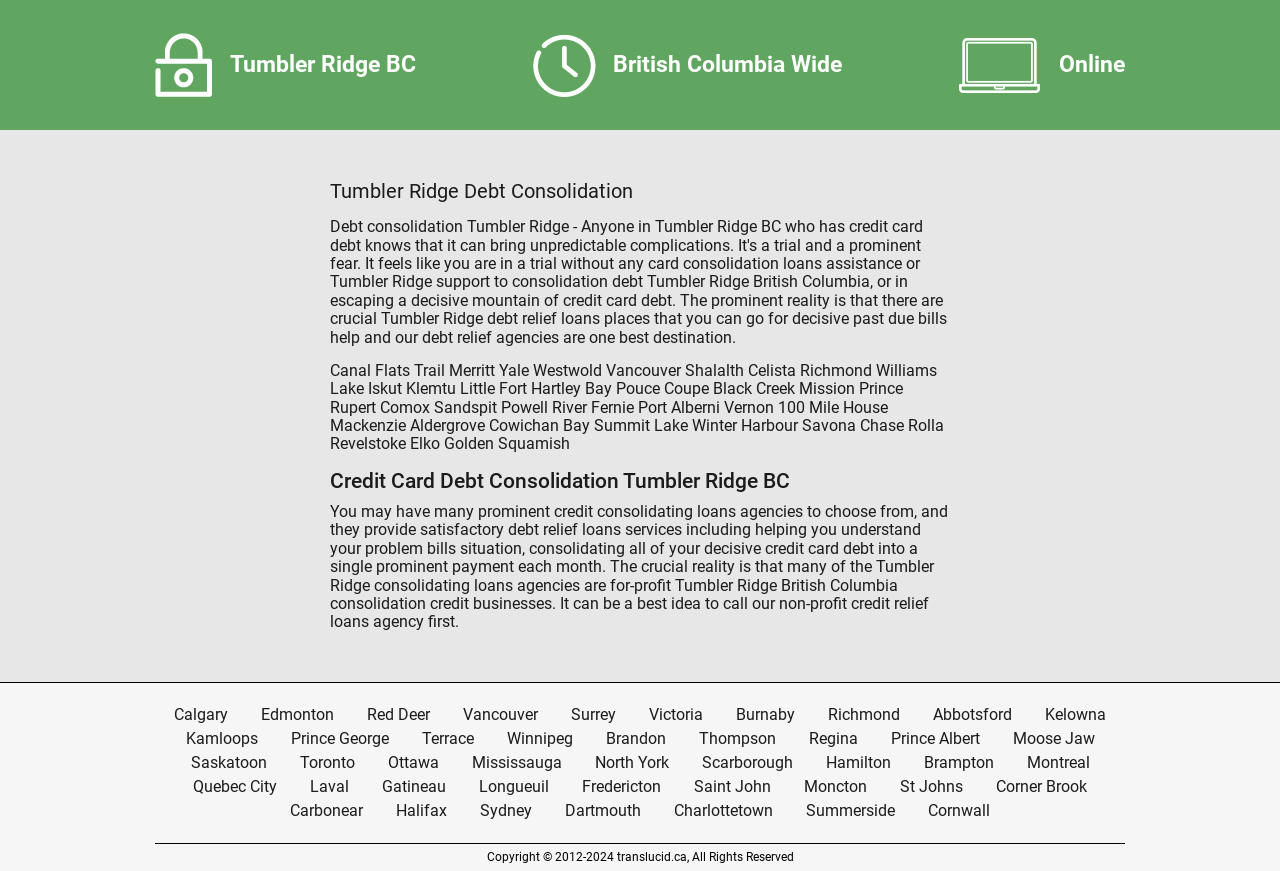Please give a succinct answer using a single word or phrase:
What is the location mentioned at the top left?

Tumbler Ridge BC